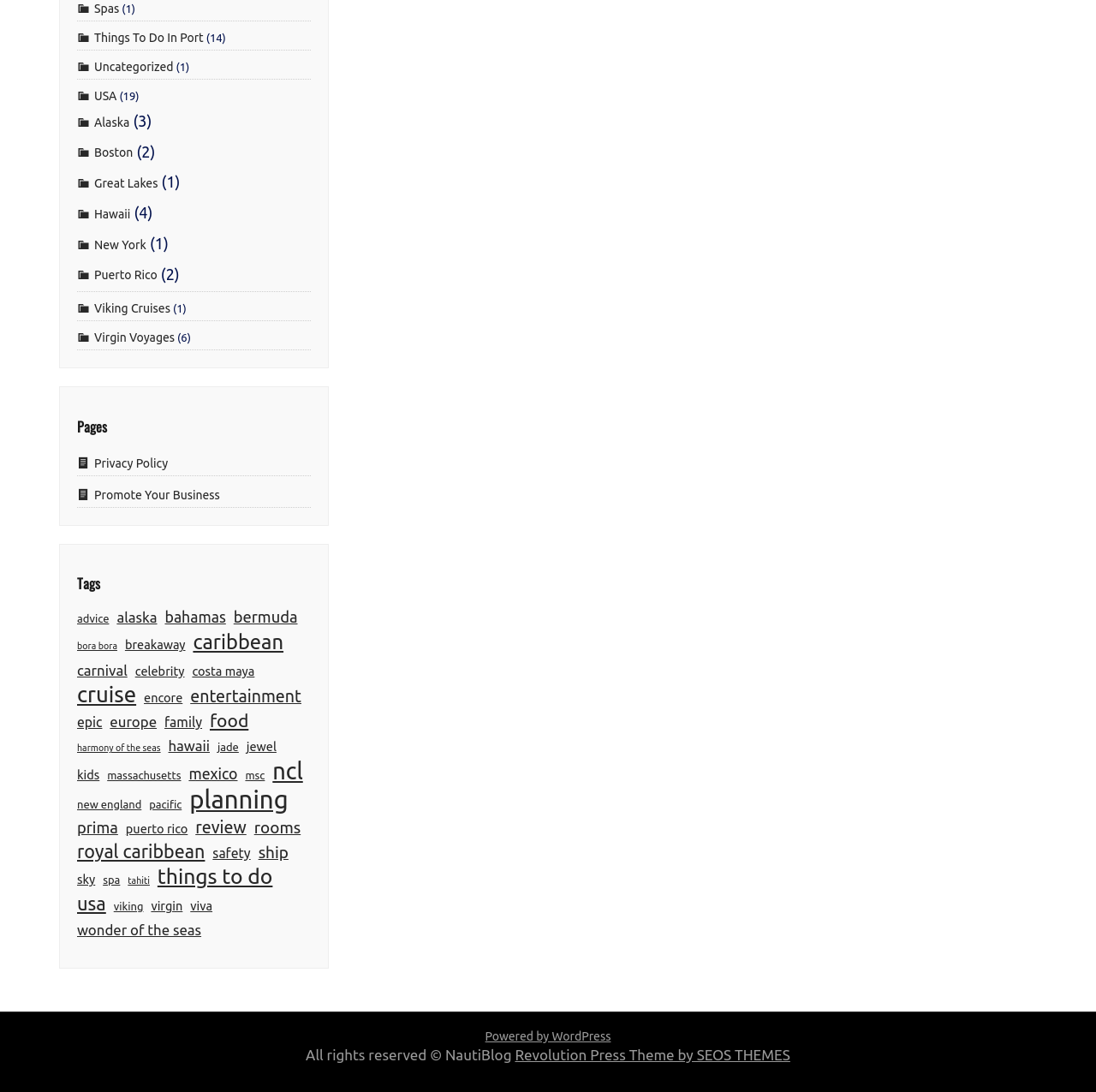Based on the image, please elaborate on the answer to the following question:
How many items are related to 'cruise'?

The link element 'cruise' has a StaticText element '(29 items)' adjacent to it, indicating that there are 29 items related to 'cruise'.